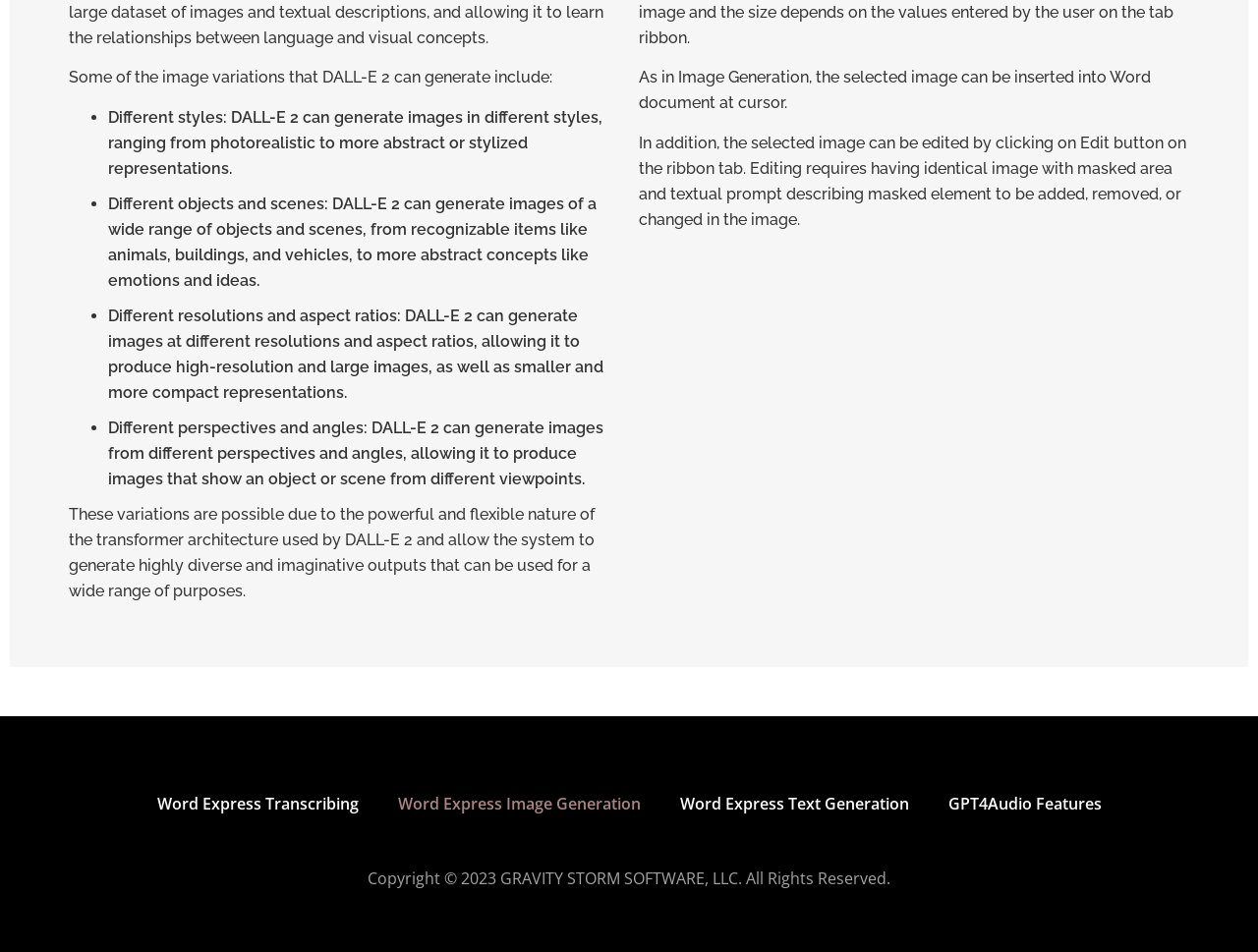What styles can DALL-E 2 generate images in?
Using the image provided, answer with just one word or phrase.

photorealistic to abstract